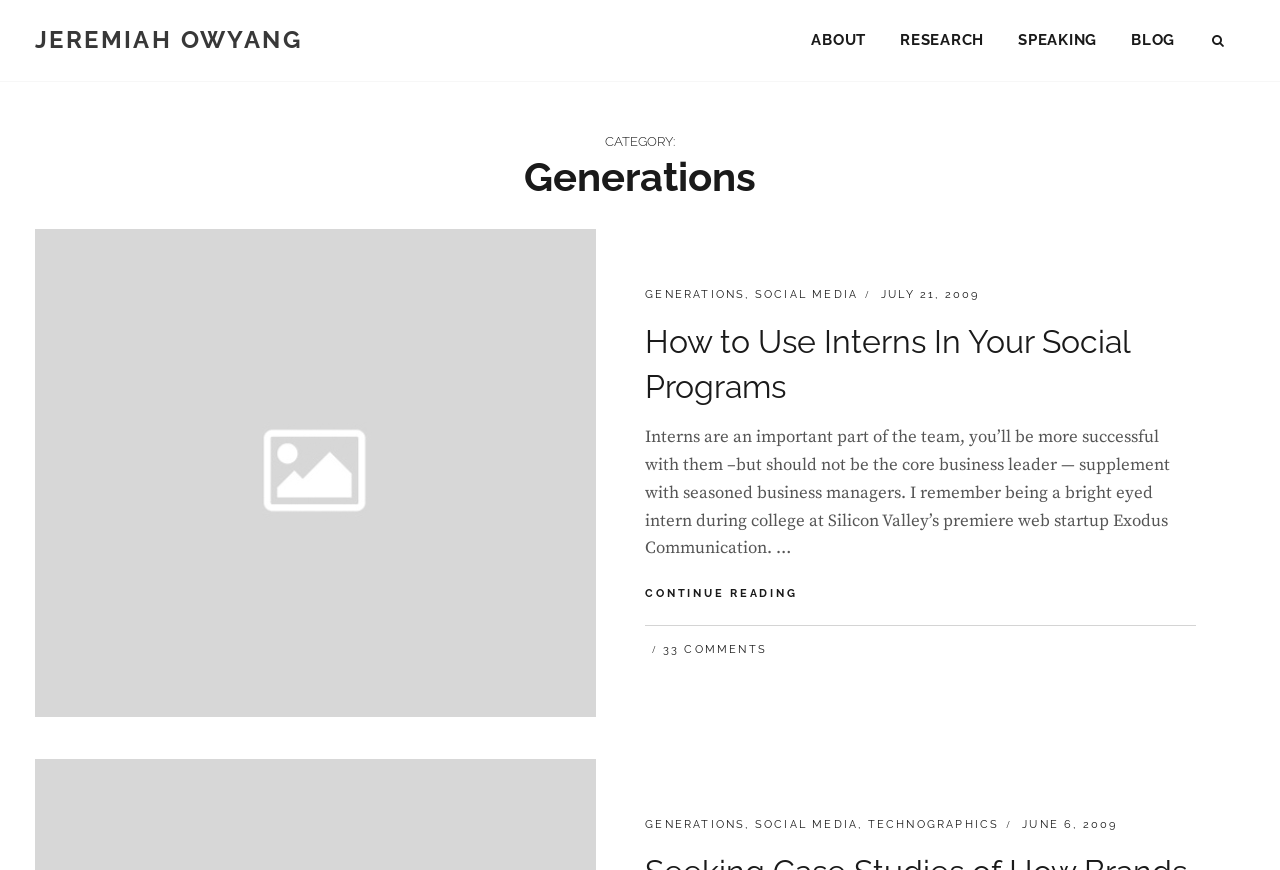Please identify the bounding box coordinates of the area I need to click to accomplish the following instruction: "go to research page".

[0.691, 0.016, 0.78, 0.076]